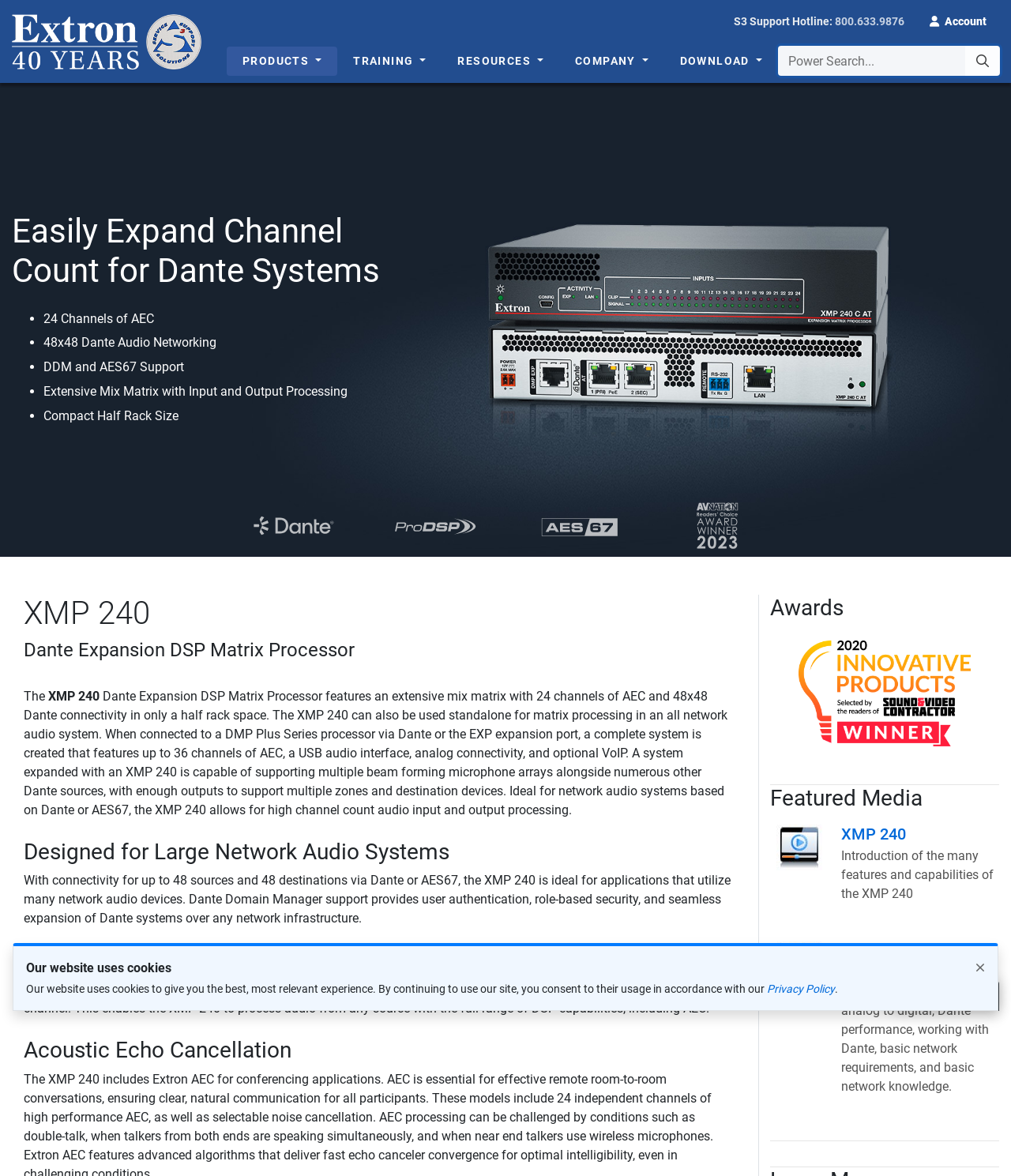Respond concisely with one word or phrase to the following query:
What is the maximum number of sources supported via Dante or AES67?

48